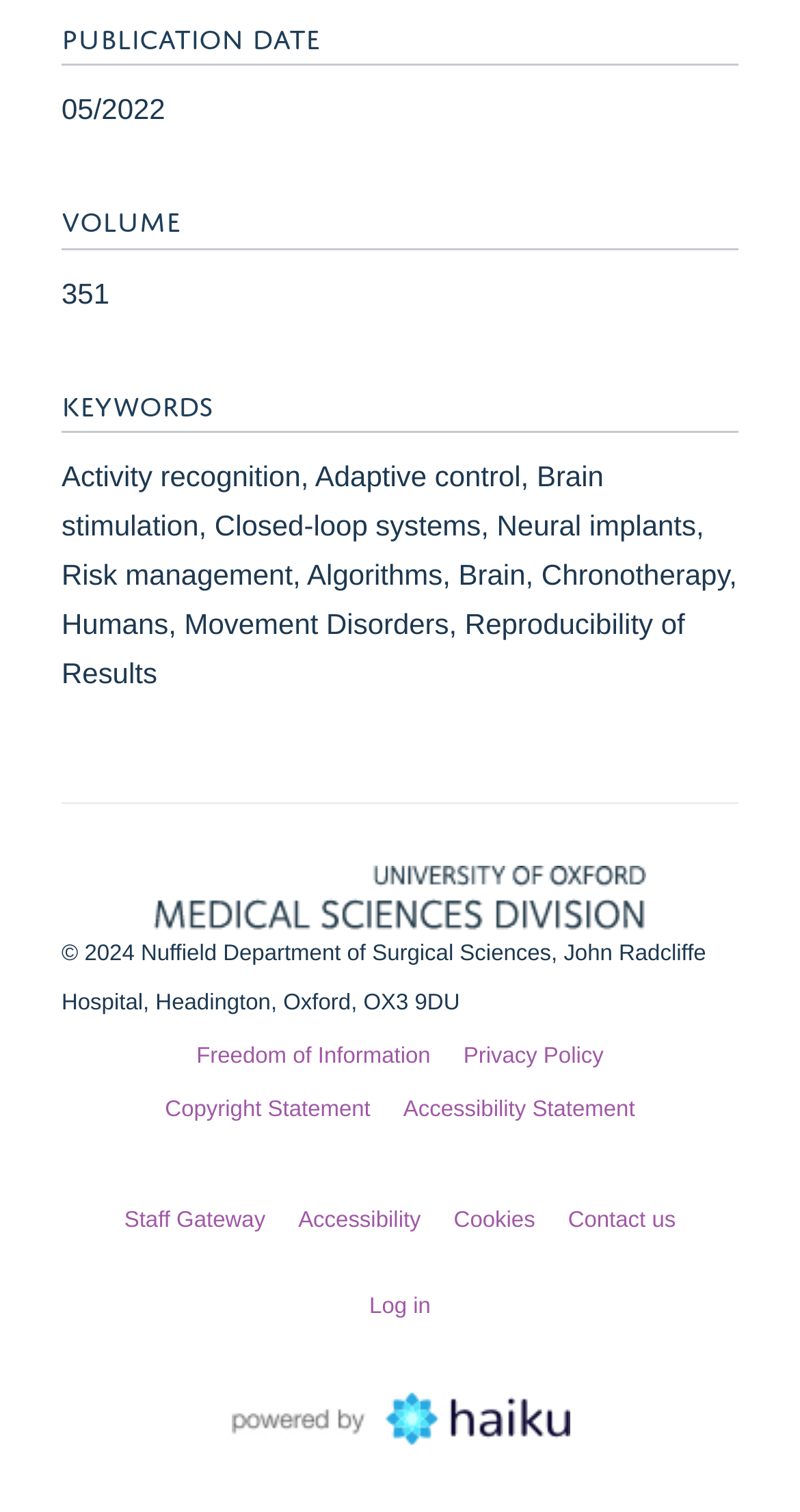Please indicate the bounding box coordinates of the element's region to be clicked to achieve the instruction: "Click on Medical Sciences Division, University of Oxford footer logo". Provide the coordinates as four float numbers between 0 and 1, i.e., [left, top, right, bottom].

[0.192, 0.573, 0.808, 0.616]